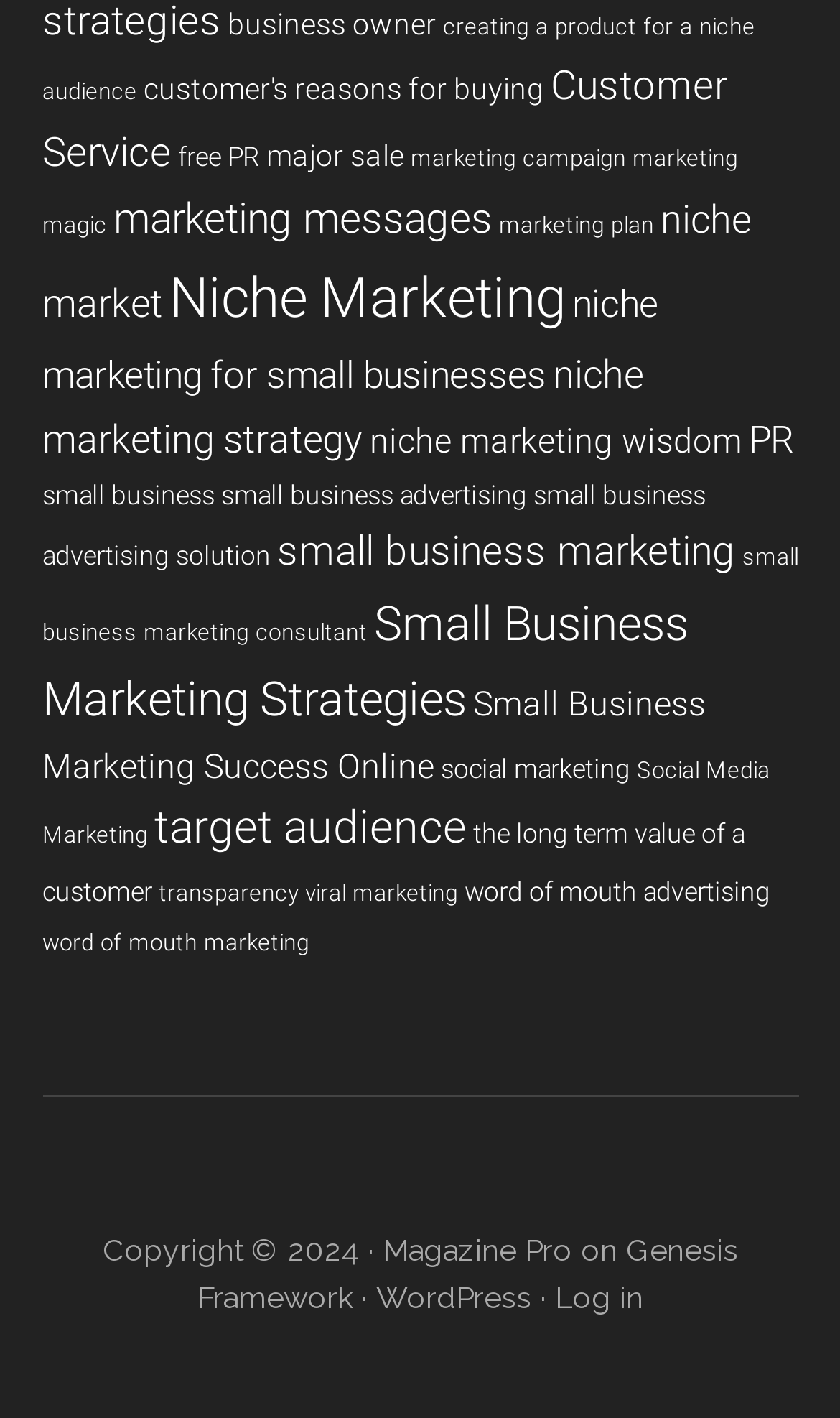Identify the bounding box coordinates of the element that should be clicked to fulfill this task: "Log in". The coordinates should be provided as four float numbers between 0 and 1, i.e., [left, top, right, bottom].

[0.66, 0.903, 0.765, 0.928]